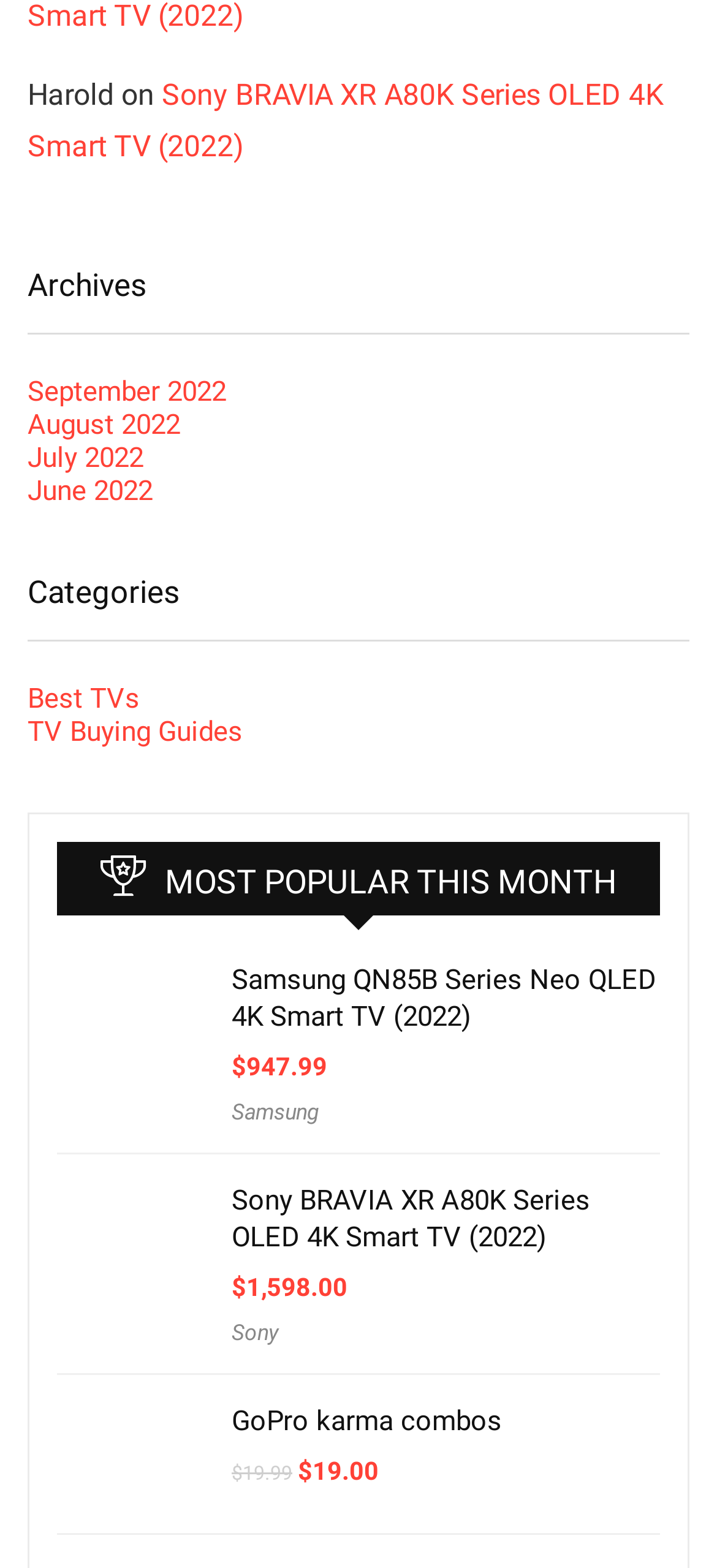Please determine the bounding box of the UI element that matches this description: WordPress. The coordinates should be given as (top-left x, top-left y, bottom-right x, bottom-right y), with all values between 0 and 1.

None